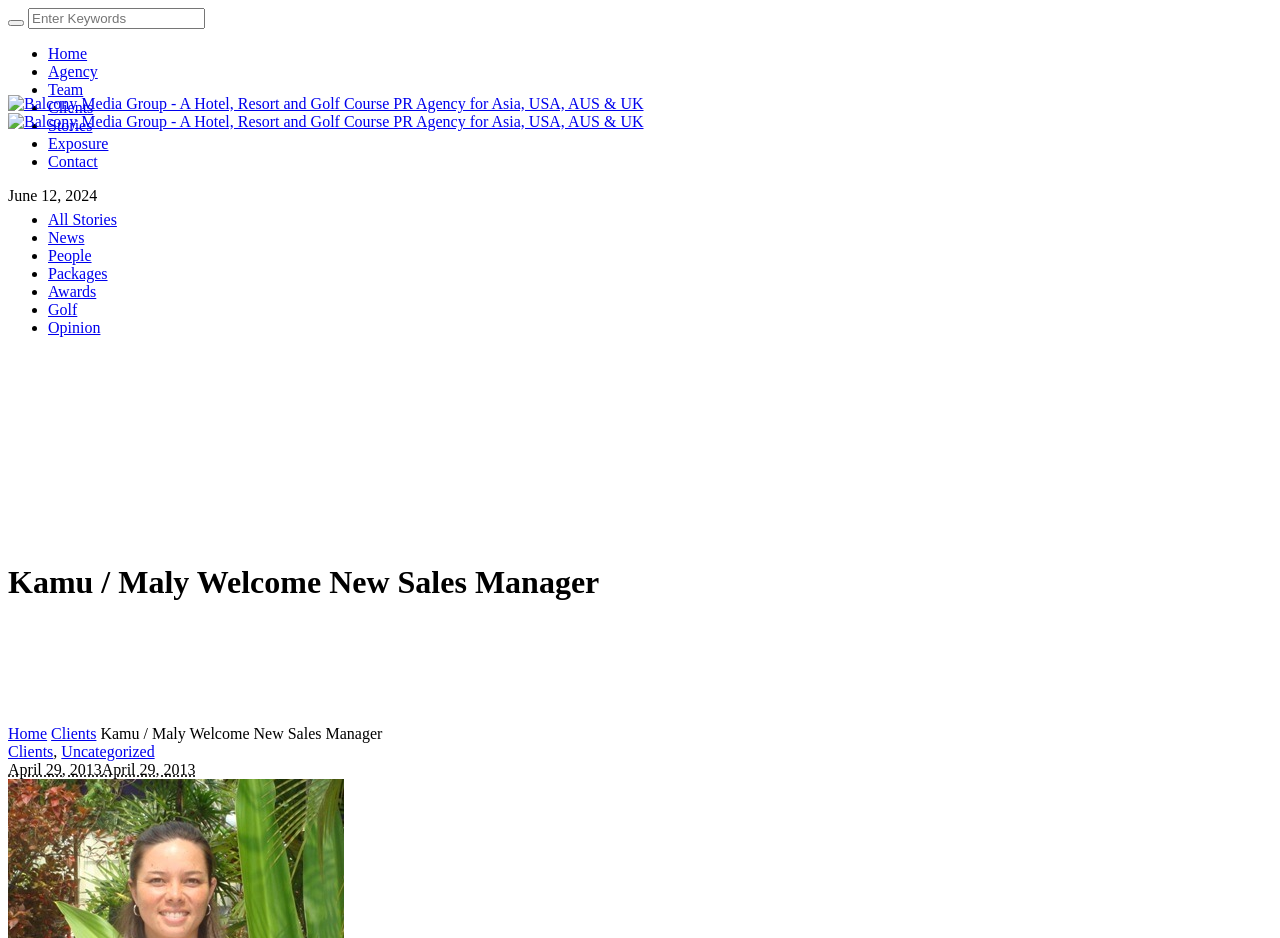Could you determine the bounding box coordinates of the clickable element to complete the instruction: "Contact the team"? Provide the coordinates as four float numbers between 0 and 1, i.e., [left, top, right, bottom].

[0.038, 0.163, 0.076, 0.181]